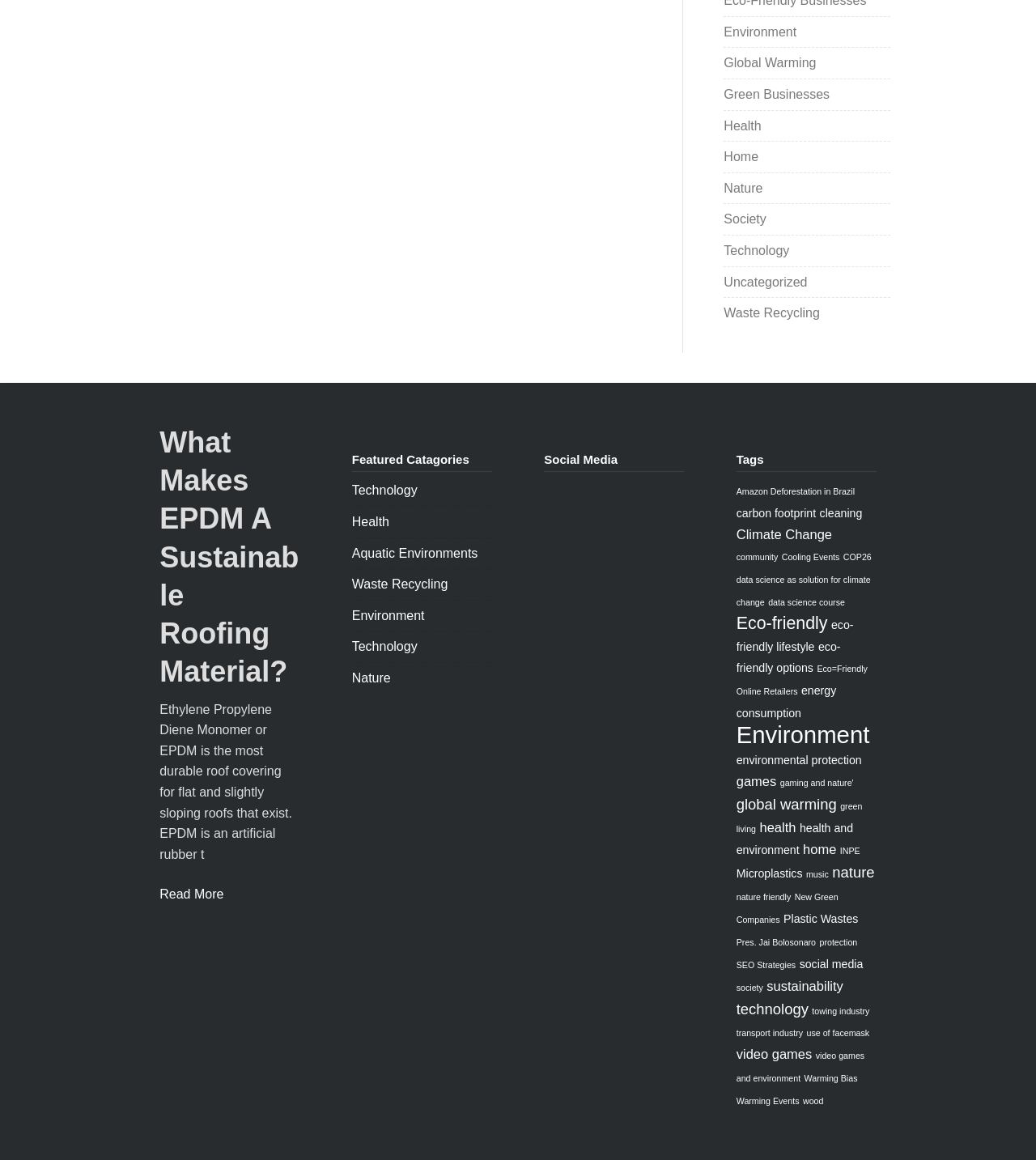Answer the question below with a single word or a brief phrase: 
What is the most durable roof covering for flat and slightly sloping roofs?

EPDM